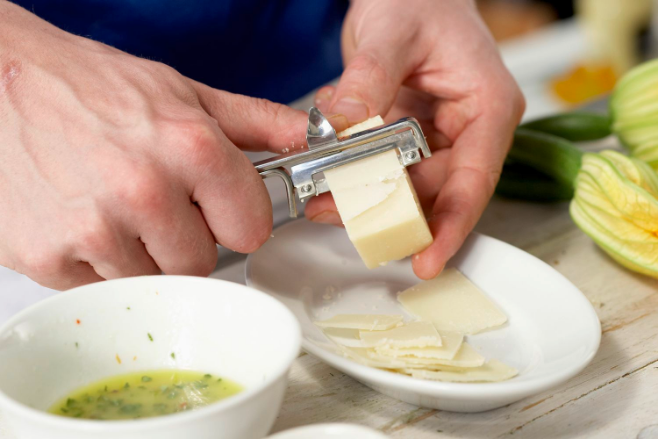What type of flowers are behind the cheese?
Using the image, elaborate on the answer with as much detail as possible.

Behind the cheese, courgette flowers and other fresh ingredients suggest that this is a step in a creative recipe, possibly to be enjoyed after cooking them in a griddle pan, which adds to the overall ambiance of cooking with fresh, wholesome ingredients.